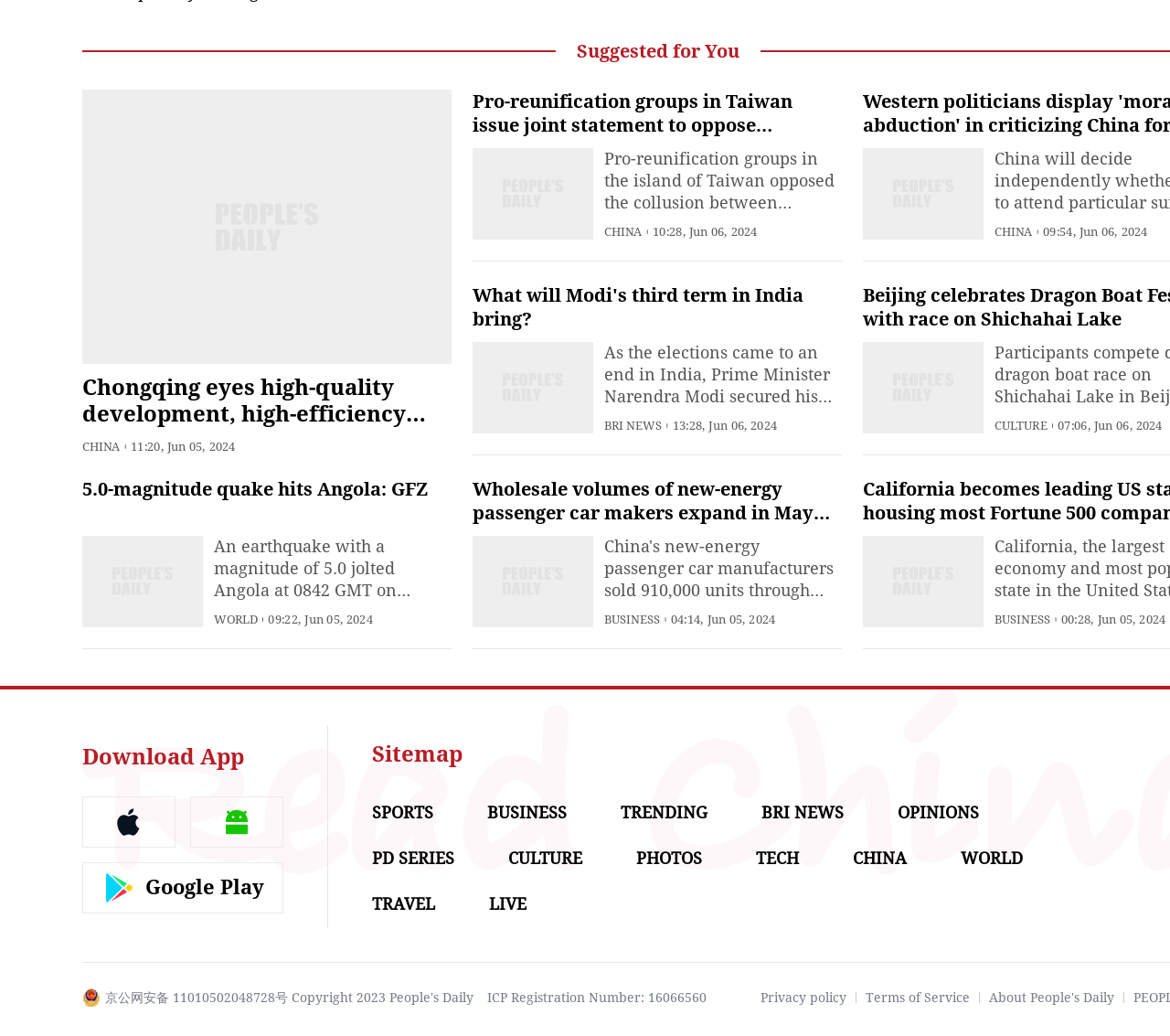What is the time of the news 'Wholesale volumes of new-energy passenger car makers expand in May thanks to trade-in policy'?
Please answer the question with as much detail and depth as you can.

The news article 'Wholesale volumes of new-energy passenger car makers expand in May thanks to trade-in policy' was published at 04:14 on June 5, 2024.